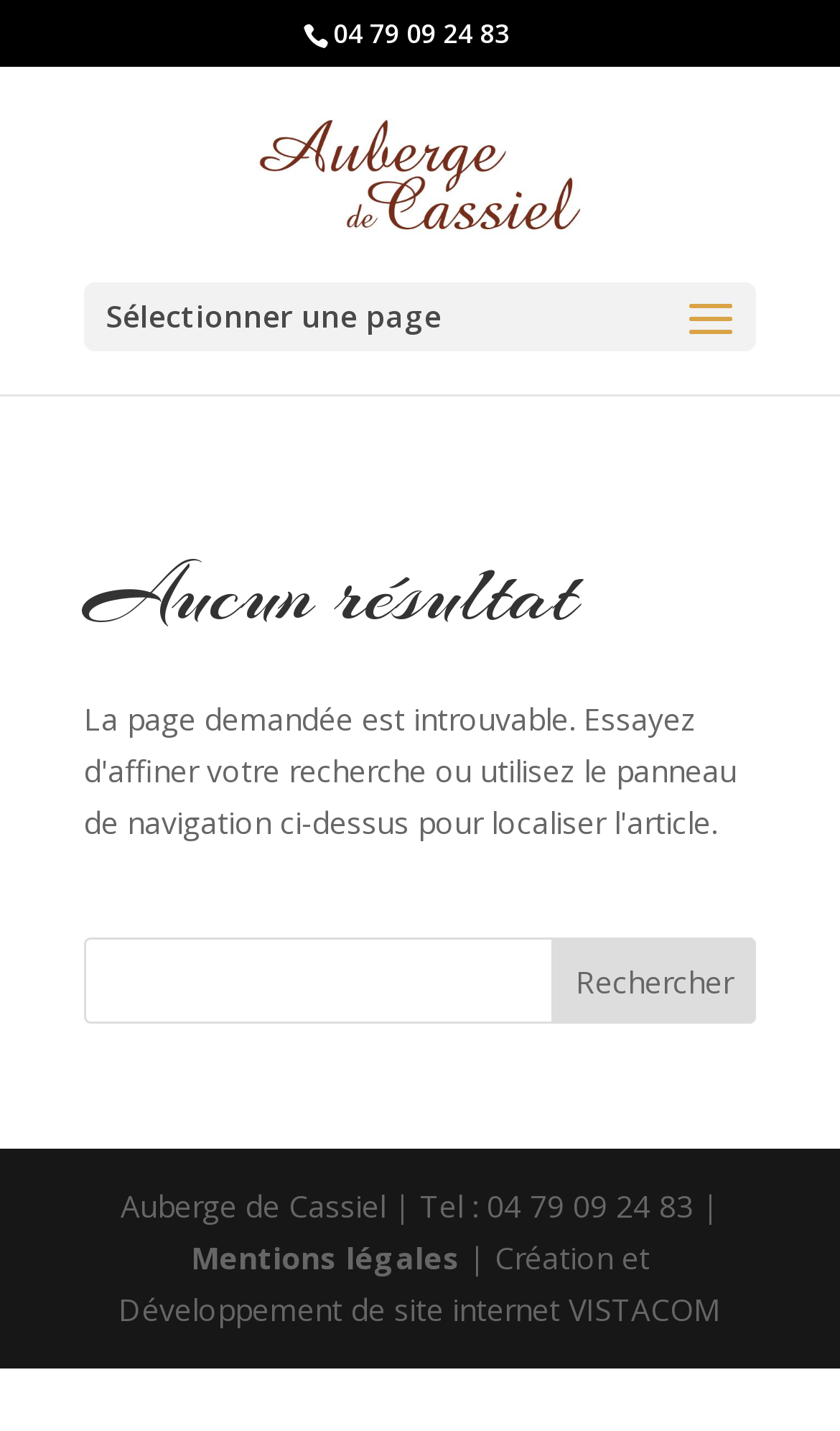Detail the webpage's structure and highlights in your description.

The webpage appears to be an error page, specifically a 404 error page, for Auberge De Cassiel. At the top, there is a phone number "04 79 09 24 83" displayed prominently. Below it, there is a link to "Auberge De Cassiel" accompanied by an image with the same name. 

Further down, there is a section with the title "Sélectionner une page" (Select a page). Below this section, there is an article with a heading "Aucun résultat" (No results), indicating that the page was not found.

On the lower half of the page, there is a search bar with a search box and a "Rechercher" (Search) button. 

At the very bottom of the page, there is a footer section with the Auberge de Cassiel's contact information, including their phone number, and a link to "Mentions légales" (Legal notices). Additionally, there is a credit to VISTACOM for the creation and development of the website.